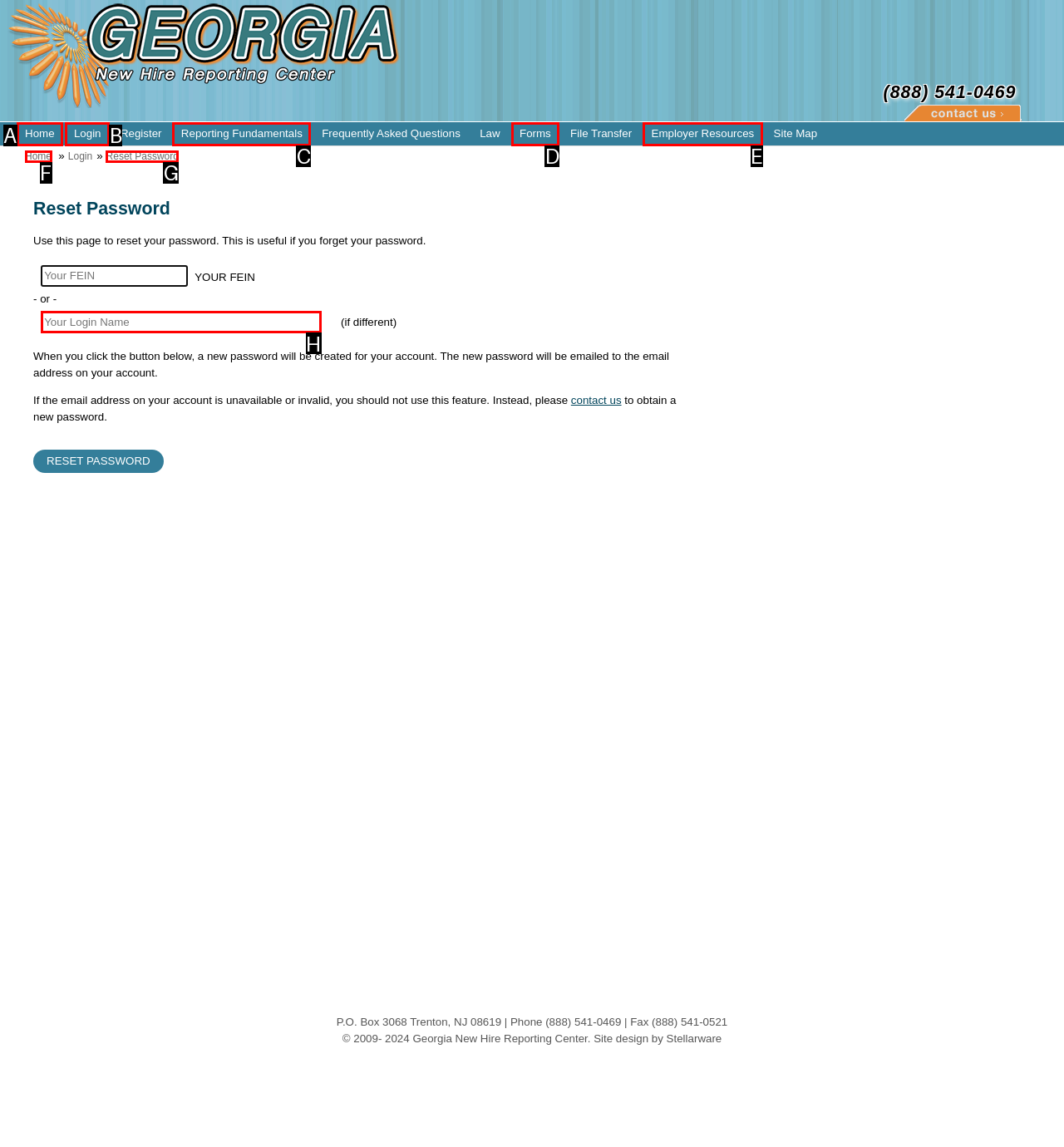Select the letter that aligns with the description: name="login" placeholder="Your Login Name". Answer with the letter of the selected option directly.

H